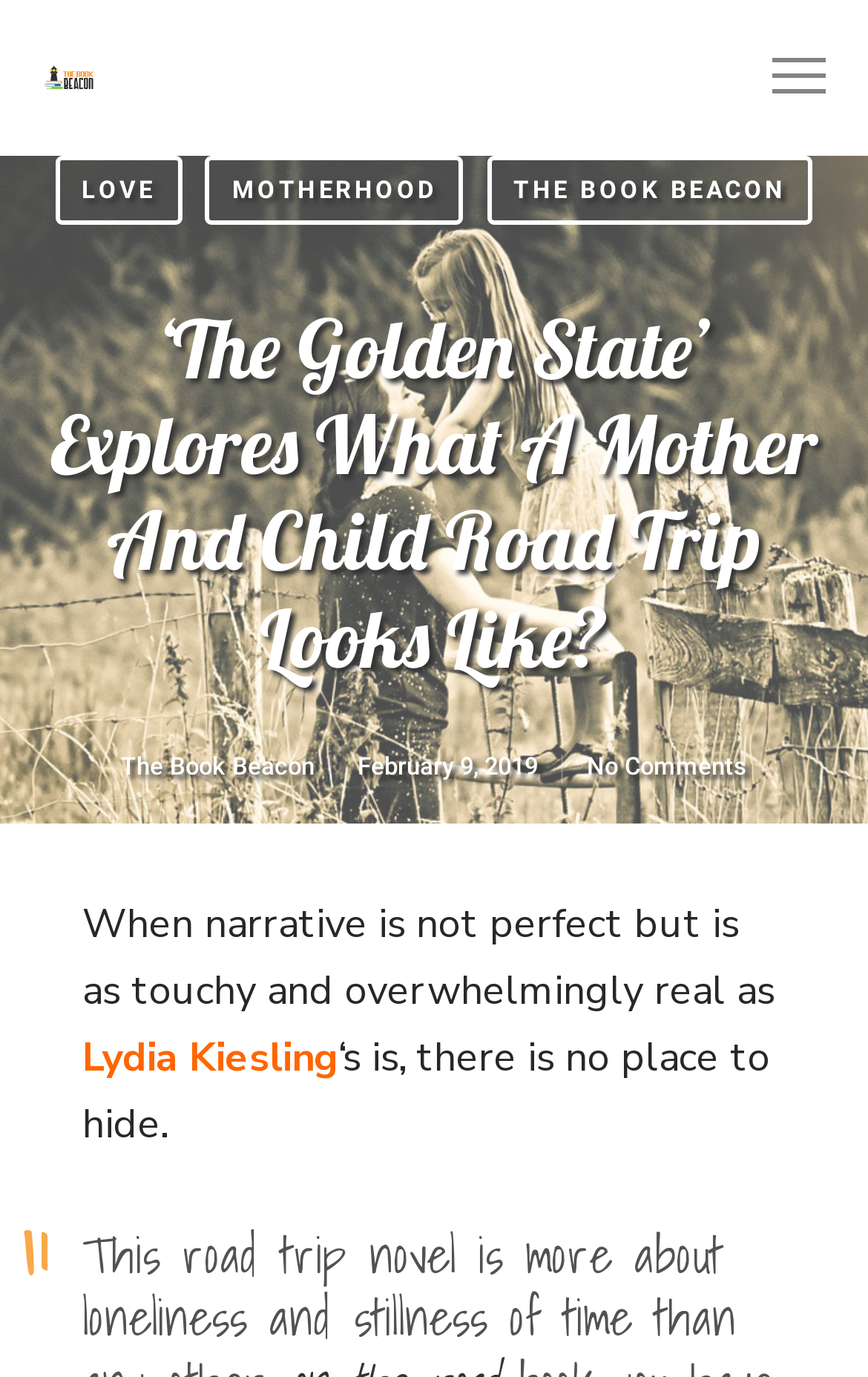Respond to the following question with a brief word or phrase:
How many comments does the article have?

No Comments